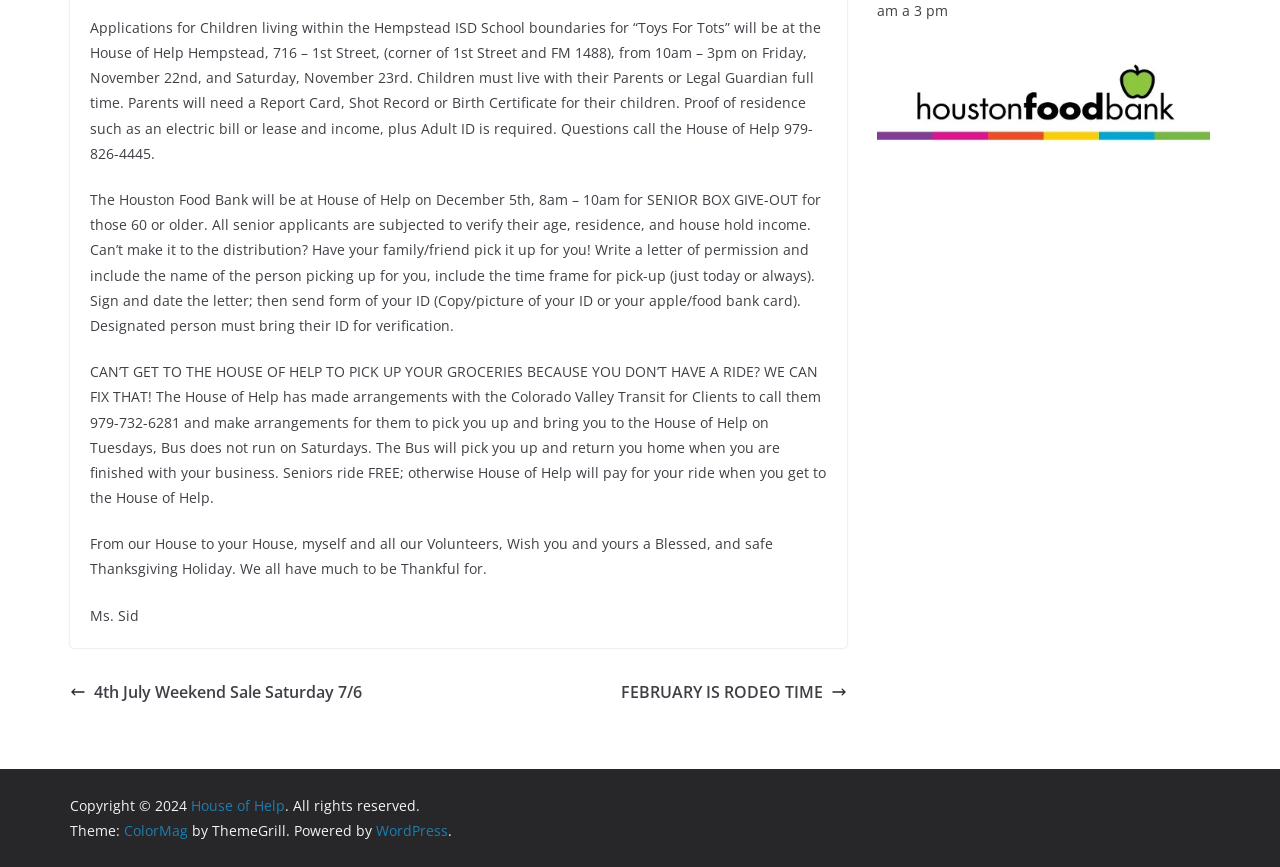Respond to the question below with a single word or phrase: What is the phone number to call for transportation to the House of Help?

979-732-6281